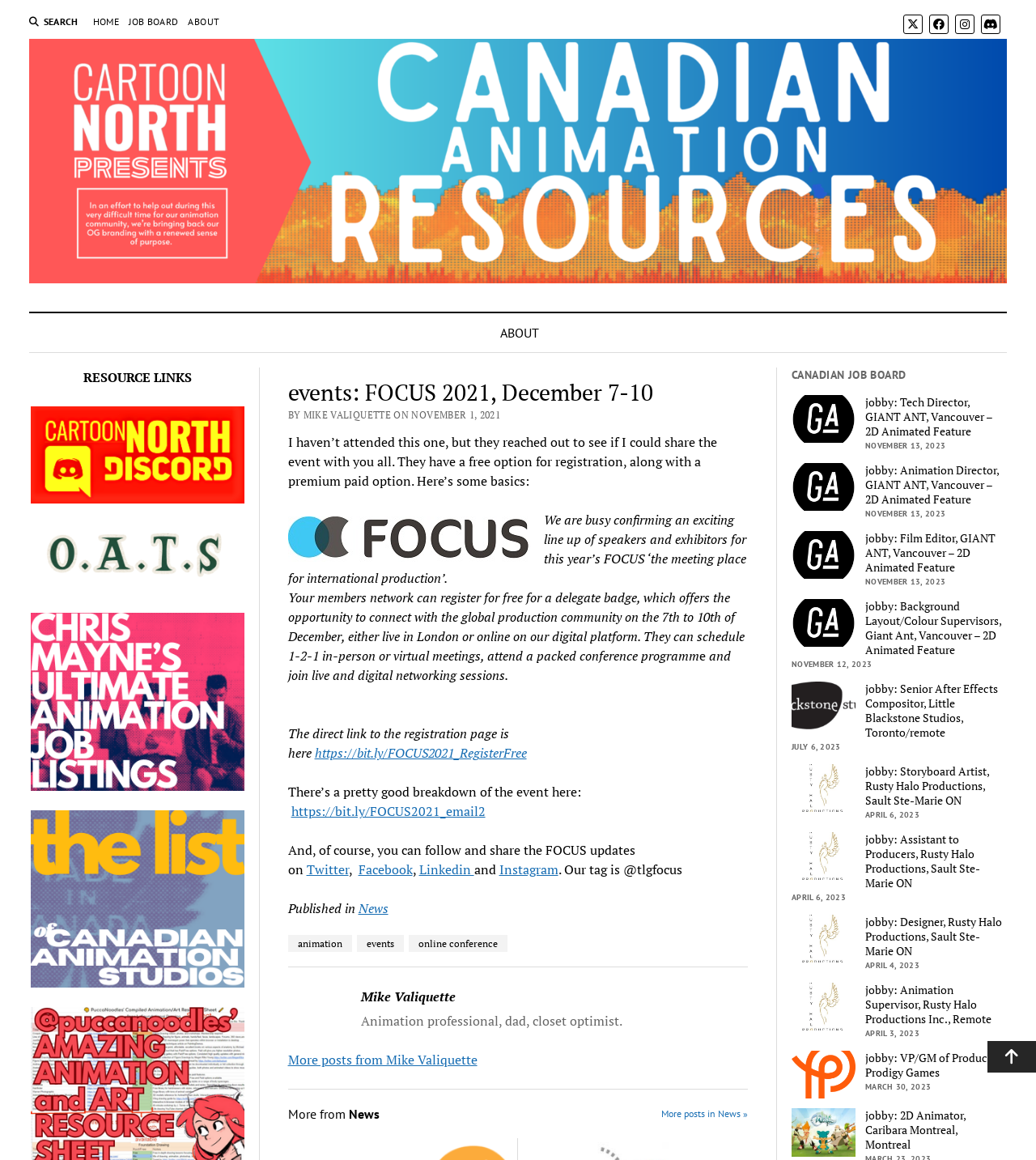Review the image closely and give a comprehensive answer to the question: What is the name of the author of the article?

The name of the author of the article can be found at the bottom of the webpage, where it says 'Published in' and then lists the author's name, Mike Valiquette.